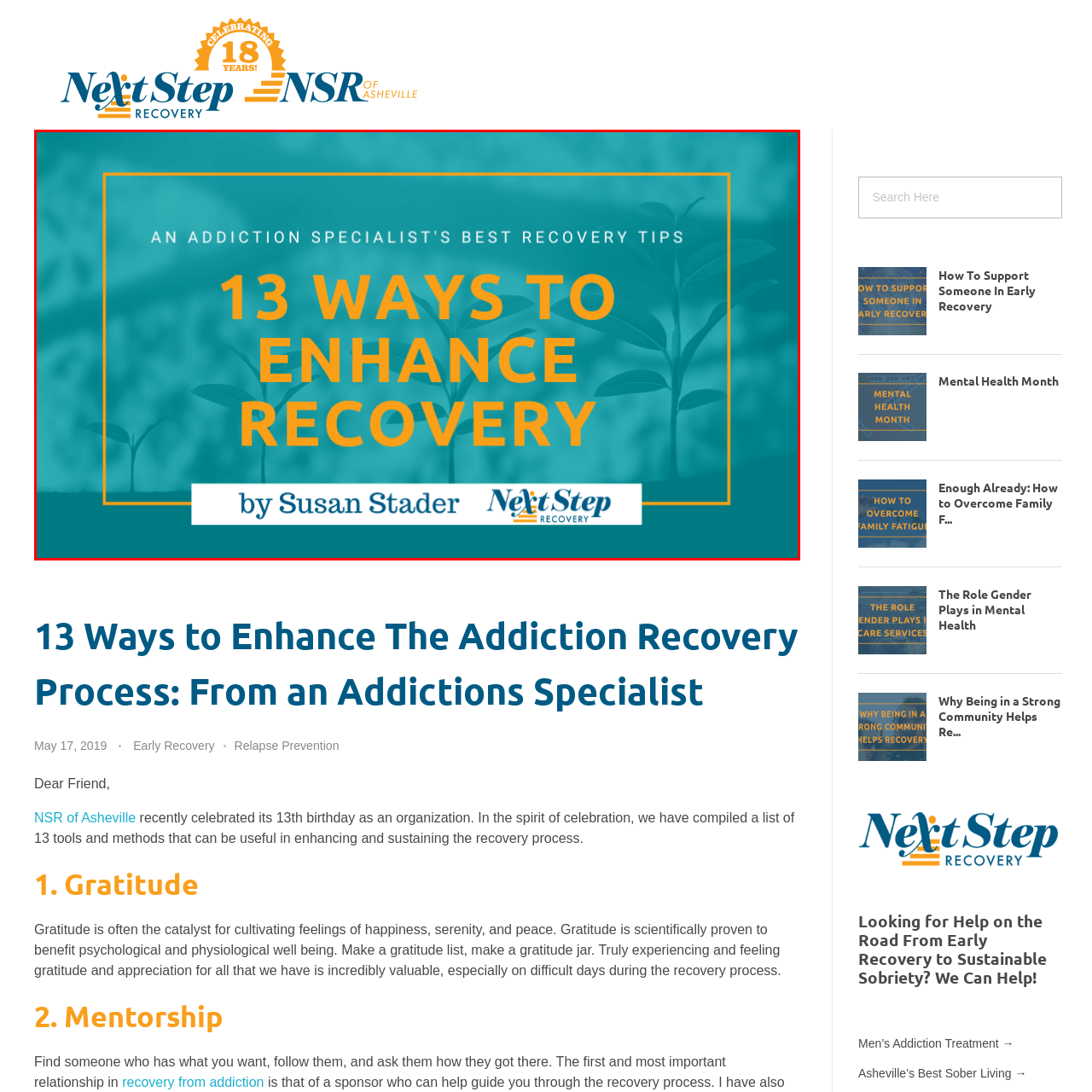Generate an in-depth caption for the image enclosed by the red boundary.

The image features an eye-catching graphic titled "13 Ways to Enhance Recovery," presented as expert tips from an addiction specialist. The design prominently displays the phrase "13 WAYS TO ENHANCE RECOVERY" in bold, vibrant orange lettering, emphasizing the importance of these strategies. Below this, the subtitle reads "AN ADDICTION SPECIALIST'S BEST RECOVERY TIPS," highlighting the expertise behind the advice. At the bottom, the image credits the author, "by Susan Stader," and includes the logo of "Next Step Recovery," reinforcing its association with support and guidance in the recovery process. The background showcases a gentle, blurred teal hue with subtle plant imagery, symbolizing growth and healing, embodying the theme of recovery and renewal.